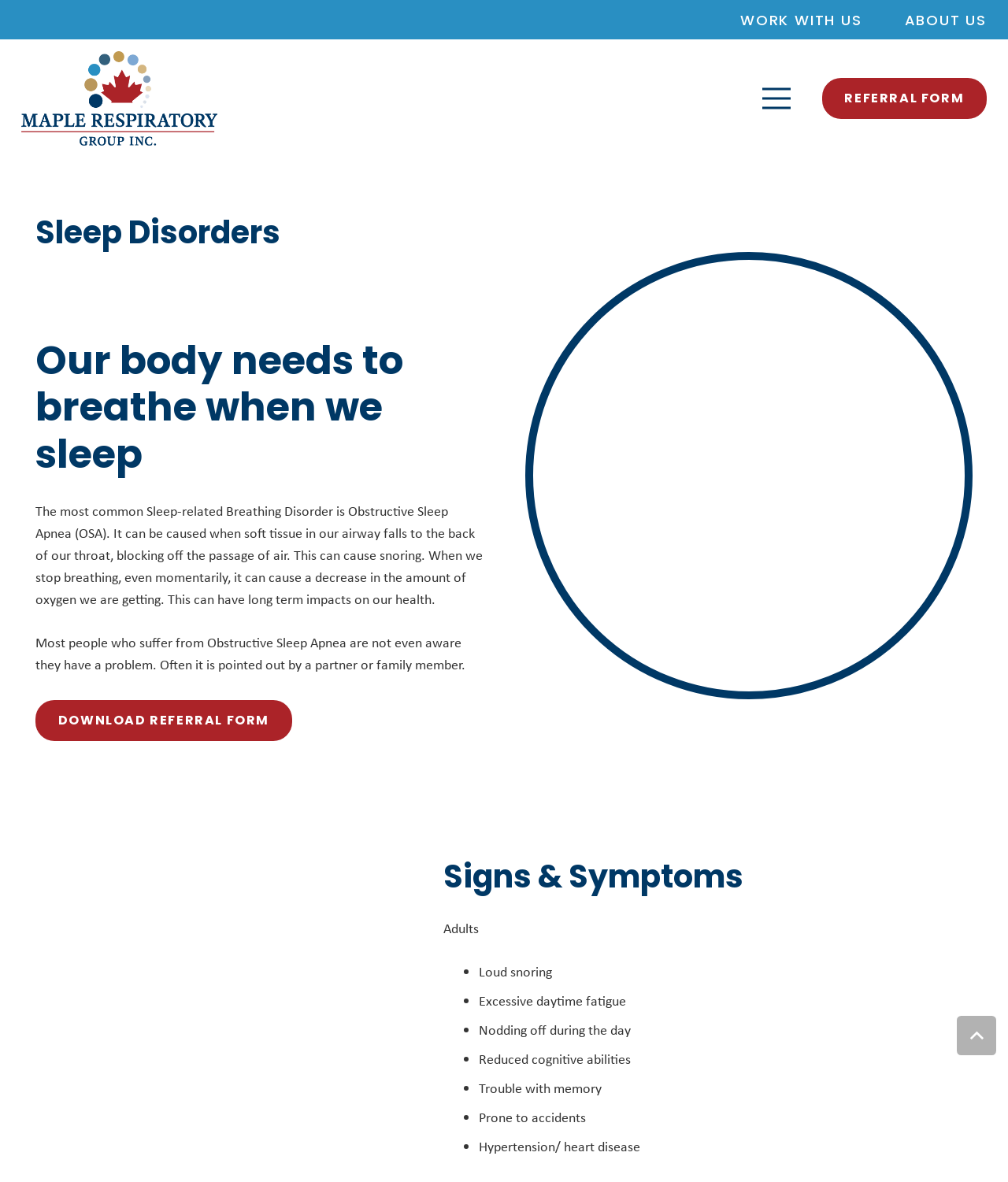Please answer the following question using a single word or phrase: What is the most common sleep-related breathing disorder?

Obstructive Sleep Apnea (OSA)